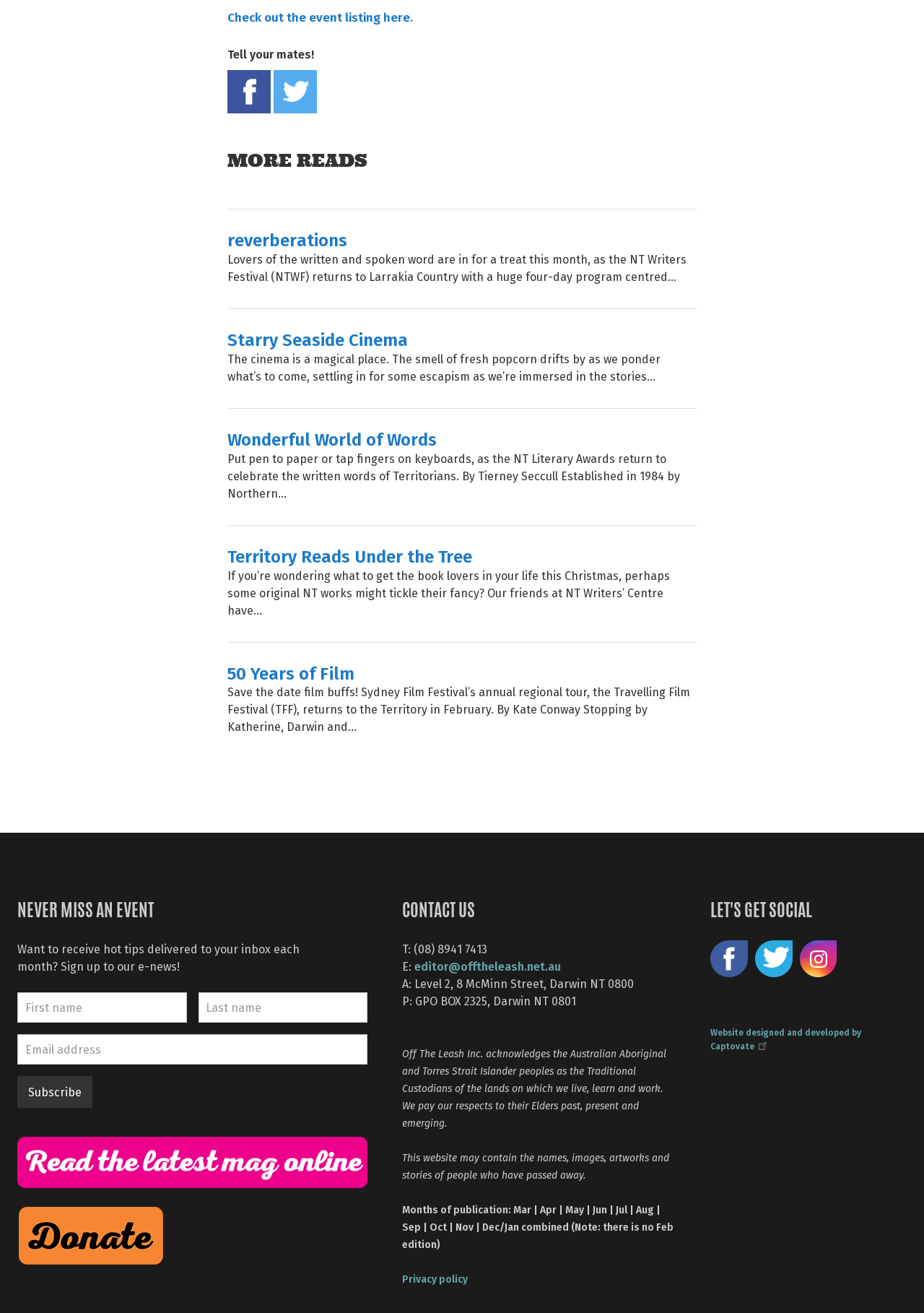What is the purpose of the textbox fields under the heading 'NEVER MISS AN EVENT'?
Can you give a detailed and elaborate answer to the question?

The textbox fields under the heading 'NEVER MISS AN EVENT' are for users to input their information to sign up for the e-news, which will deliver hot tips to their inbox each month.